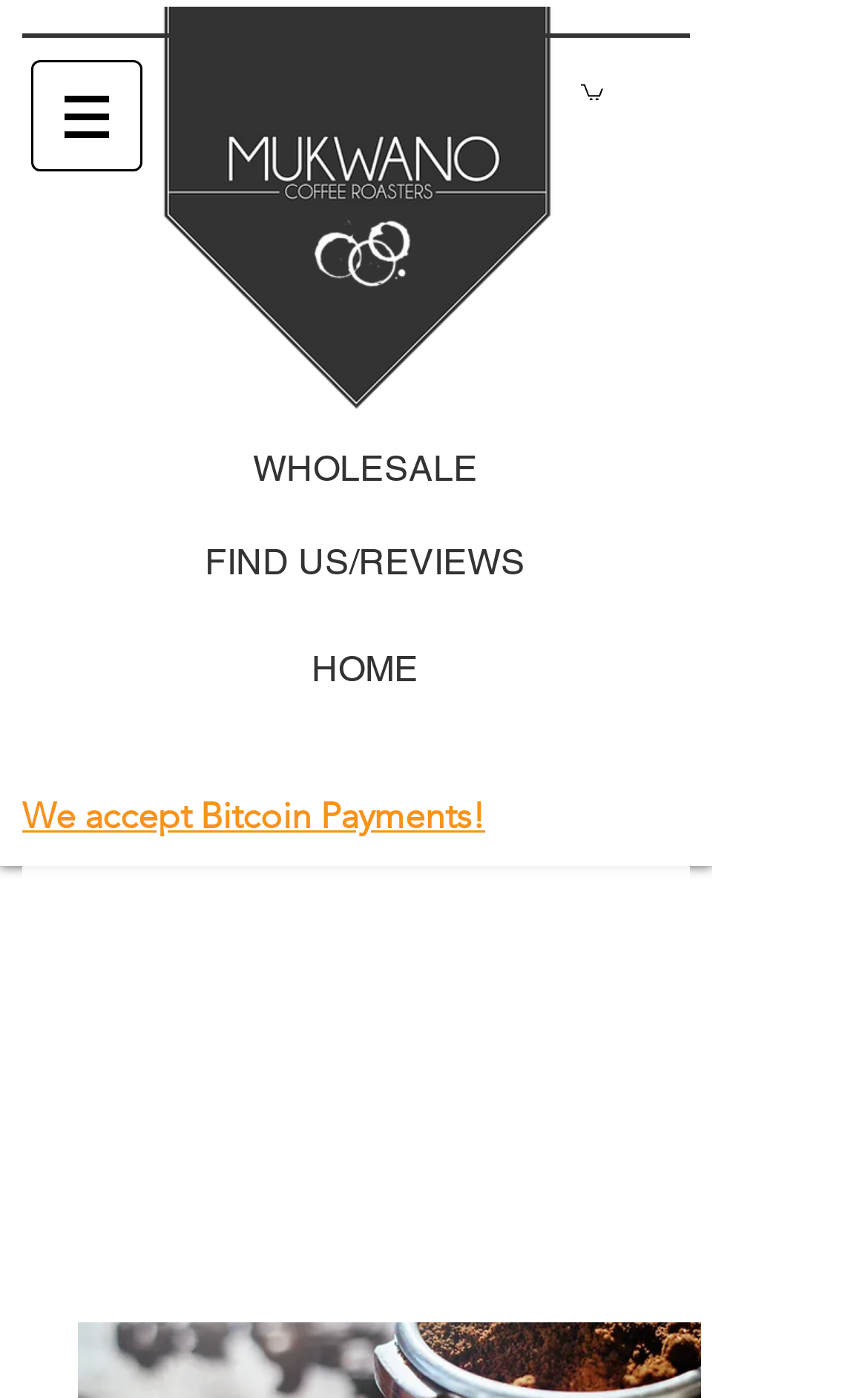Using a single word or phrase, answer the following question: 
What type of payment does Mukwano Coffee accept?

Bitcoin